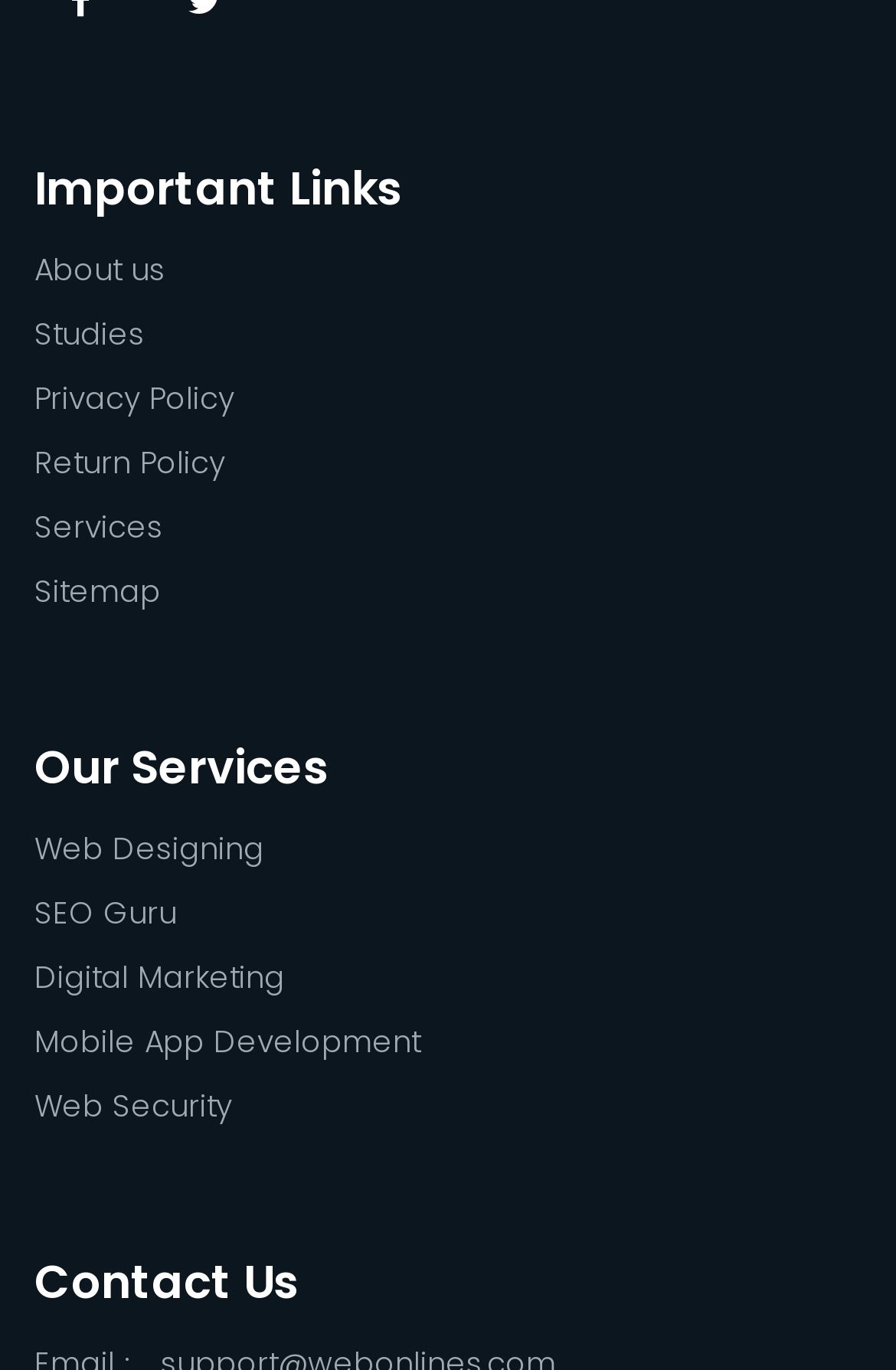Please find the bounding box coordinates of the element that must be clicked to perform the given instruction: "contact us". The coordinates should be four float numbers from 0 to 1, i.e., [left, top, right, bottom].

[0.038, 0.915, 0.962, 0.955]